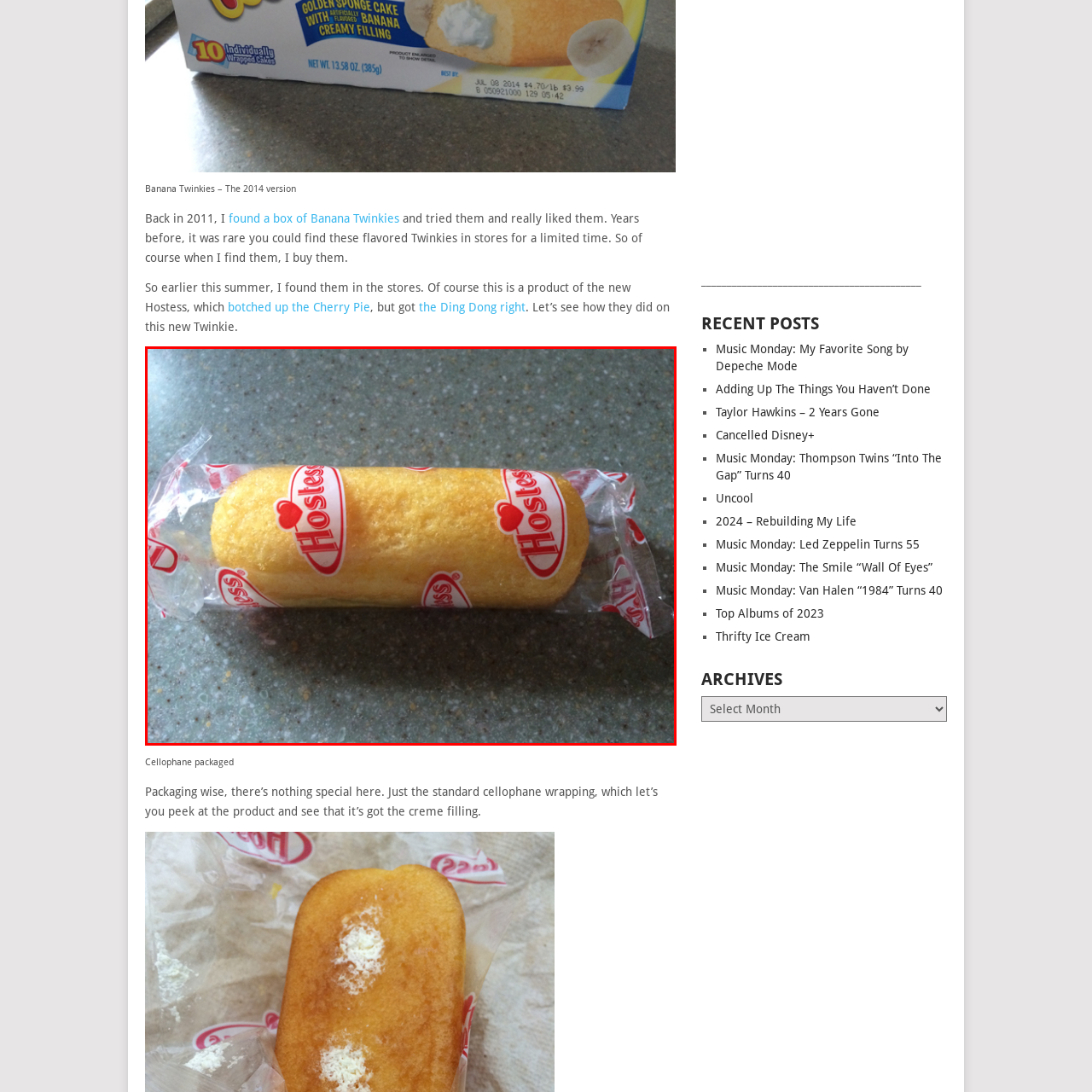Examine the section enclosed by the red box and give a brief answer to the question: What is the packaging material of the Twinkie?

Clear cellophane